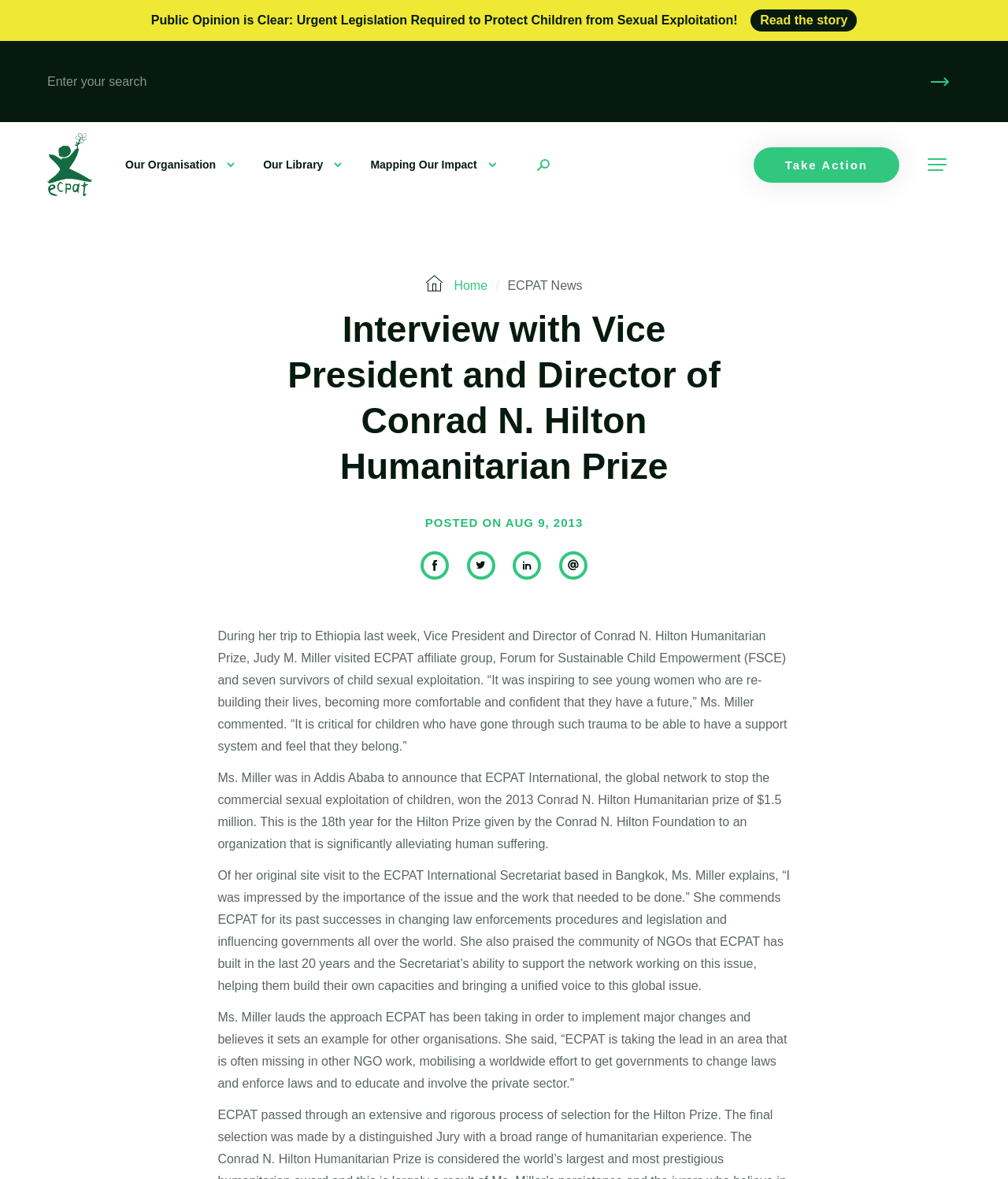Highlight the bounding box coordinates of the element that should be clicked to carry out the following instruction: "Take Action". The coordinates must be given as four float numbers ranging from 0 to 1, i.e., [left, top, right, bottom].

[0.747, 0.125, 0.892, 0.155]